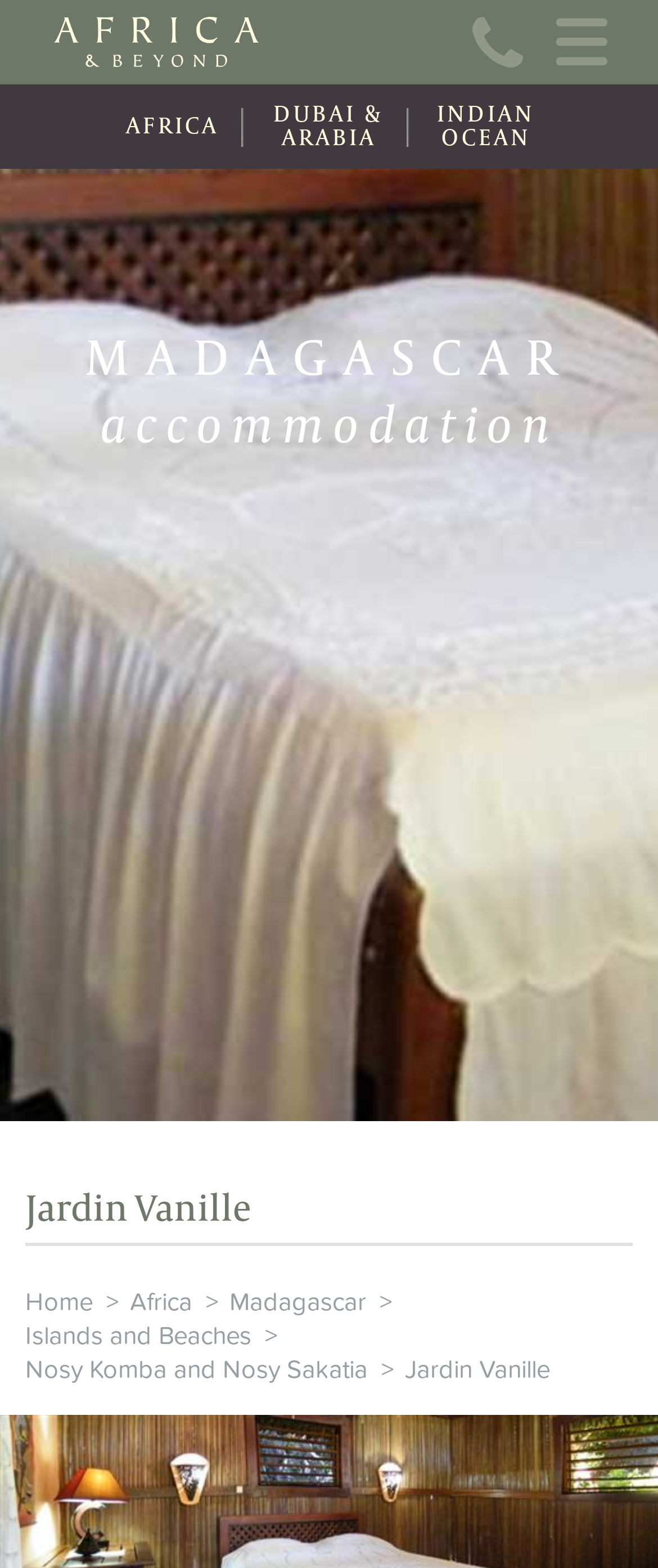Could you provide the bounding box coordinates for the portion of the screen to click to complete this instruction: "go to home page"?

[0.077, 0.0, 0.923, 0.053]